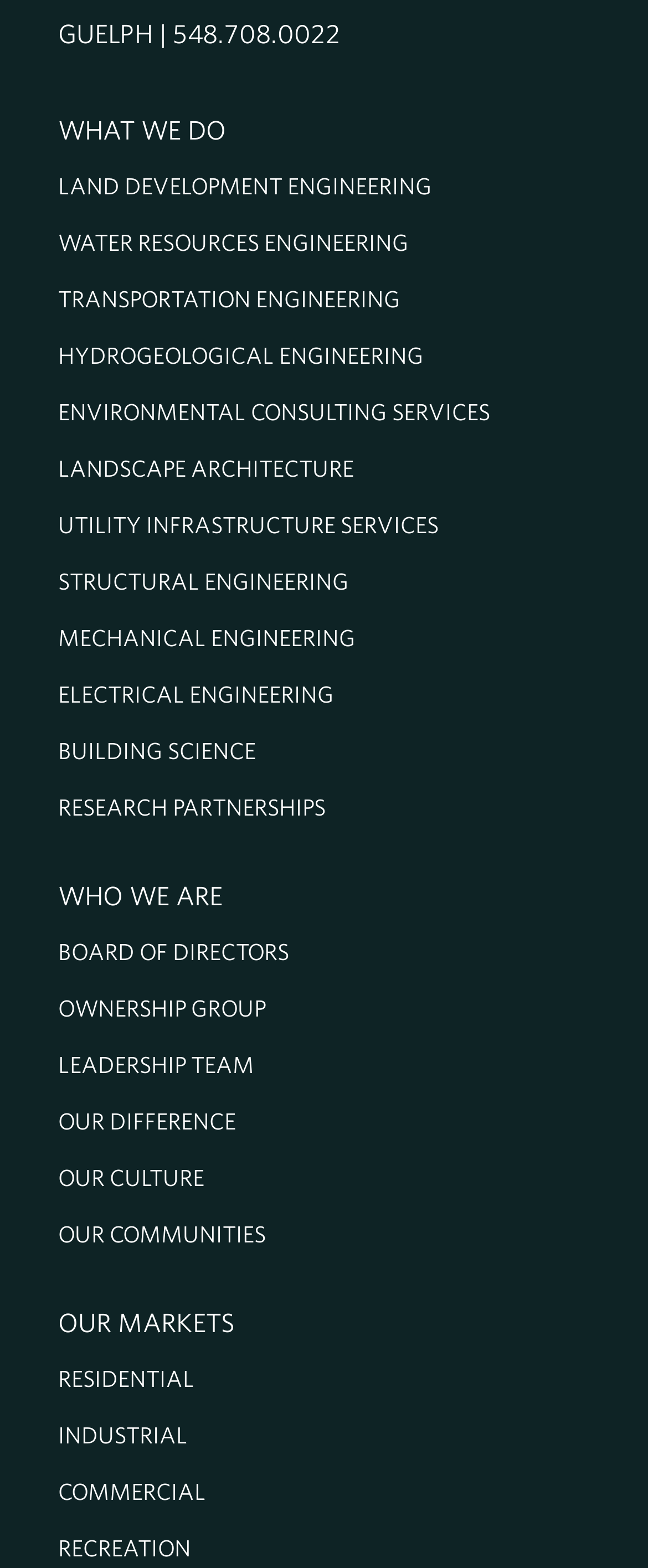Refer to the screenshot and answer the following question in detail:
What is the phone number on the top left?

The phone number can be found on the top left of the webpage, which is 'GUELPH | 548.708.0022' as indicated by the StaticText element with bounding box coordinates [0.09, 0.012, 0.526, 0.031].